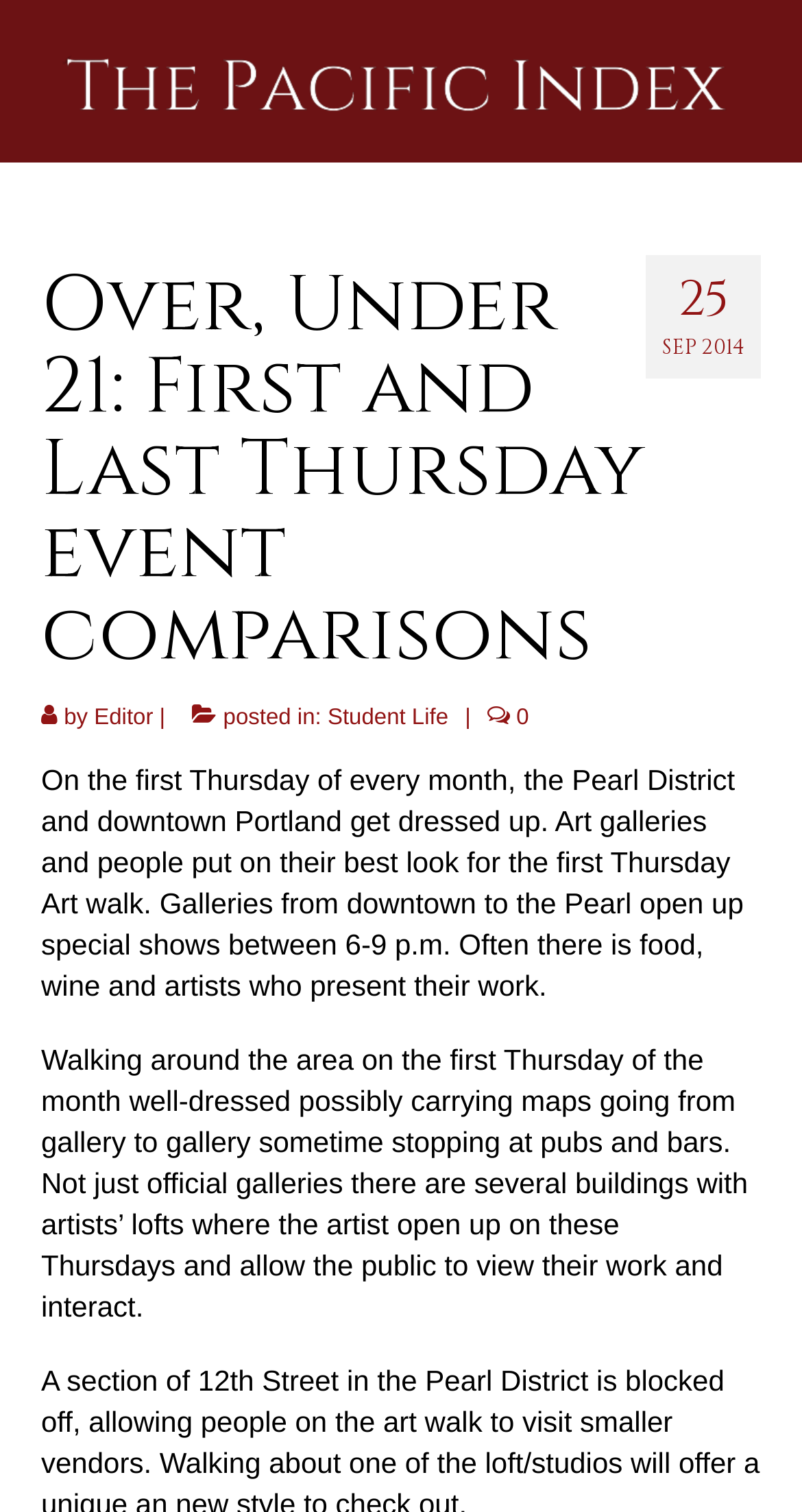Identify the bounding box for the given UI element using the description provided. Coordinates should be in the format (top-left x, top-left y, bottom-right x, bottom-right y) and must be between 0 and 1. Here is the description: WordPress

None